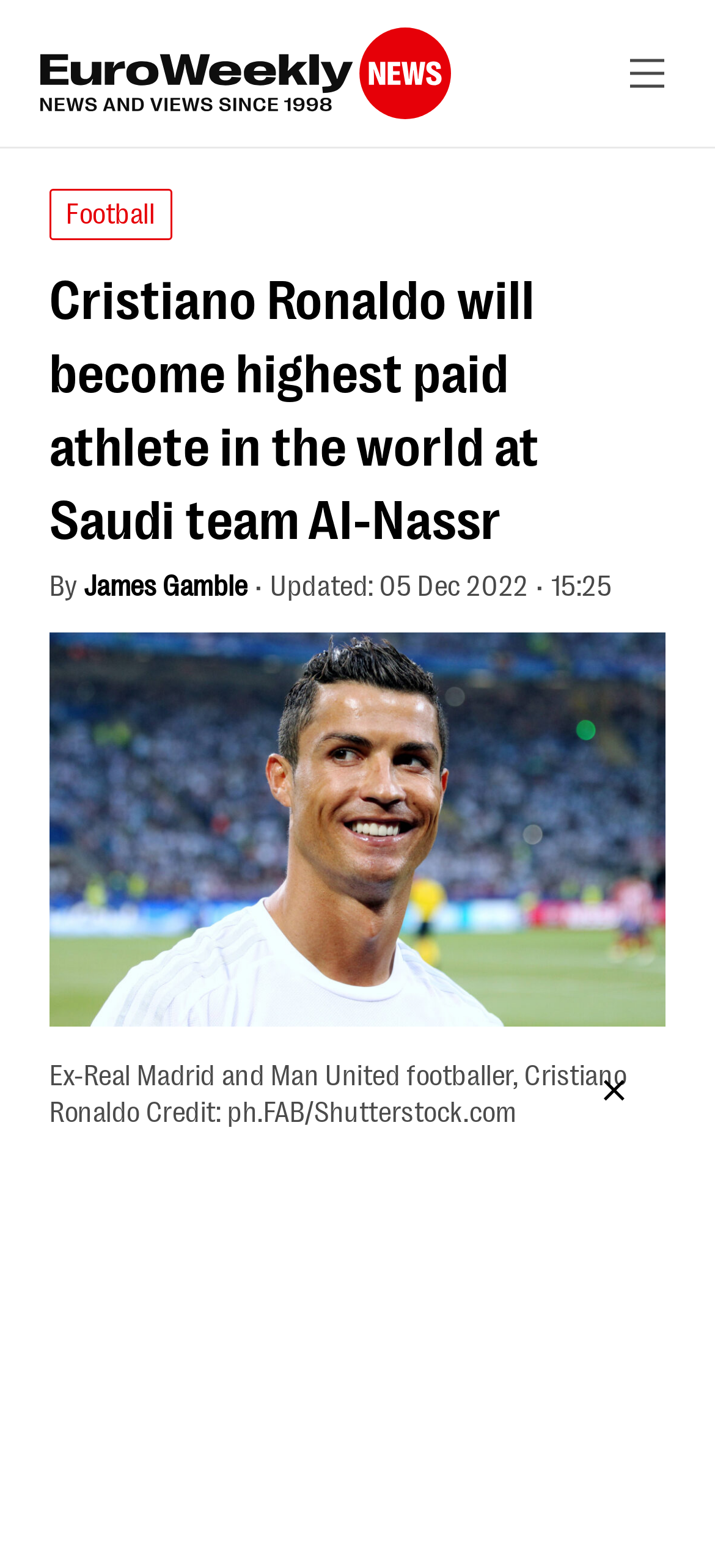Illustrate the webpage's structure and main components comprehensively.

The webpage is about Cristiano Ronaldo, a Portuguese footballer, and his decision to leave European football for the Middle East. At the top left corner, there is a logo of Euro Weekly News, which is a link. On the top right corner, there is another link with no text. Below the logo, there is a link to the "Football" category. 

The main heading of the webpage is "Cristiano Ronaldo will become highest paid athlete in the world at Saudi team Al-Nassr", which is located at the top center of the page. Below the heading, there is a byline that reads "By James Gamble" with the date and time of the update, "05 Dec 2022 • 15:25". 

A large image of Cristiano Ronaldo, an ex-Real Madrid and Manchester United ace, is placed below the byline, taking up most of the width of the page. The image has a caption that reads "Ex-Real Madrid and Man United footballer, Cristiano Ronaldo Credit: ph.FAB/Shutterstock.com". 

At the bottom right corner of the image, there is a small "×" symbol.